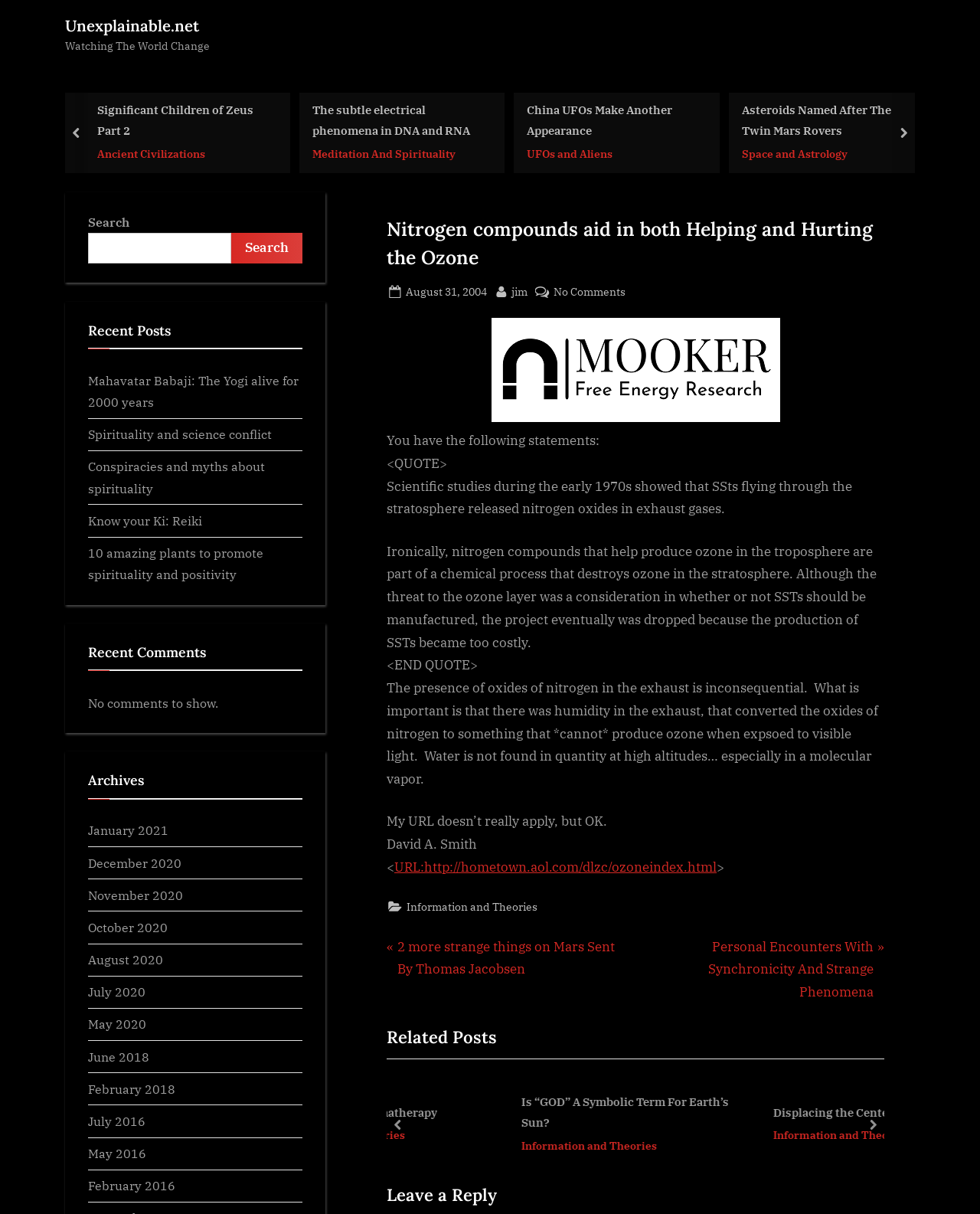Analyze the image and deliver a detailed answer to the question: Who is the author of the article?

The author of the article is mentioned in the link element with the text 'By jim'.